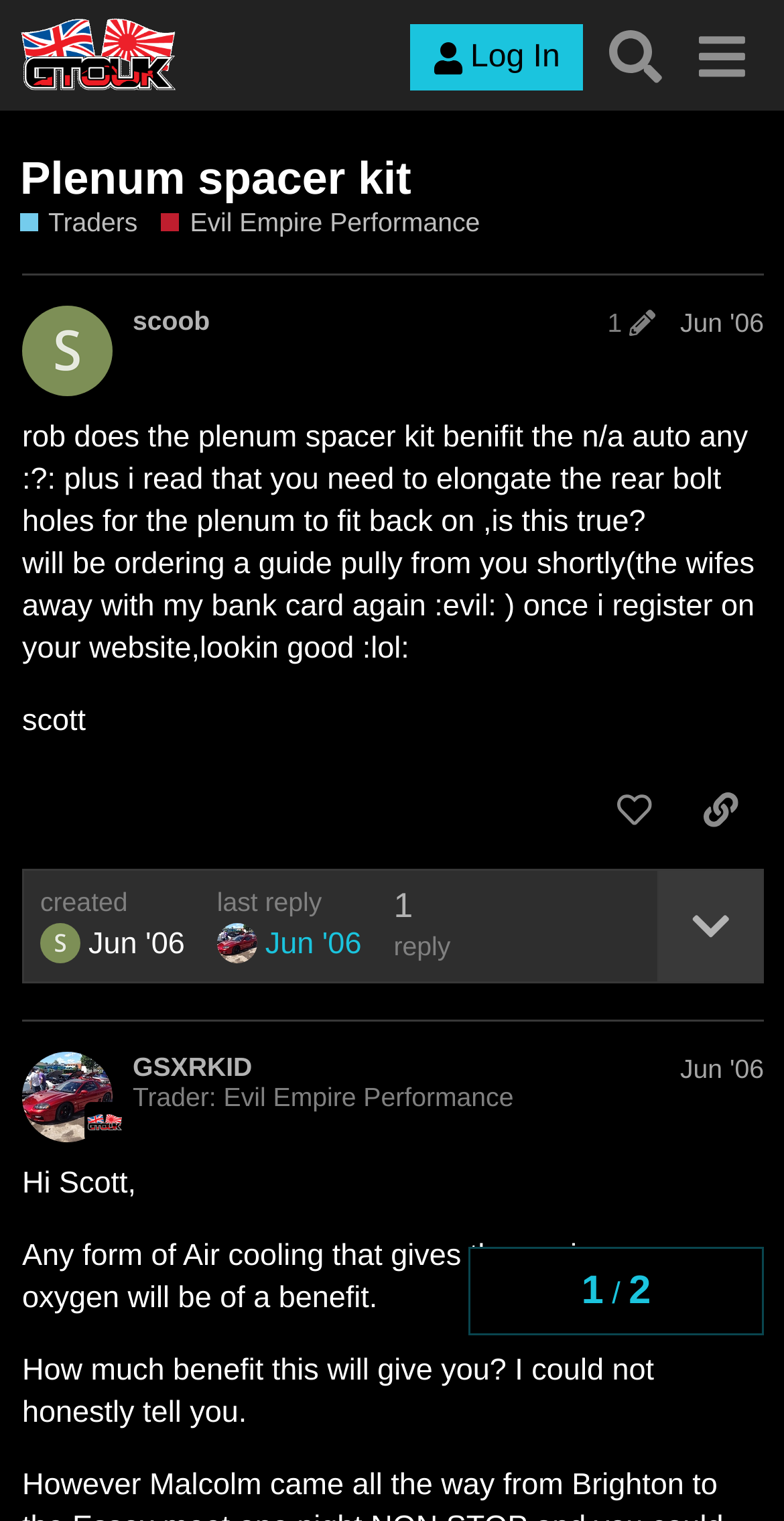Who is the author of the first post?
Give a single word or phrase as your answer by examining the image.

scoob